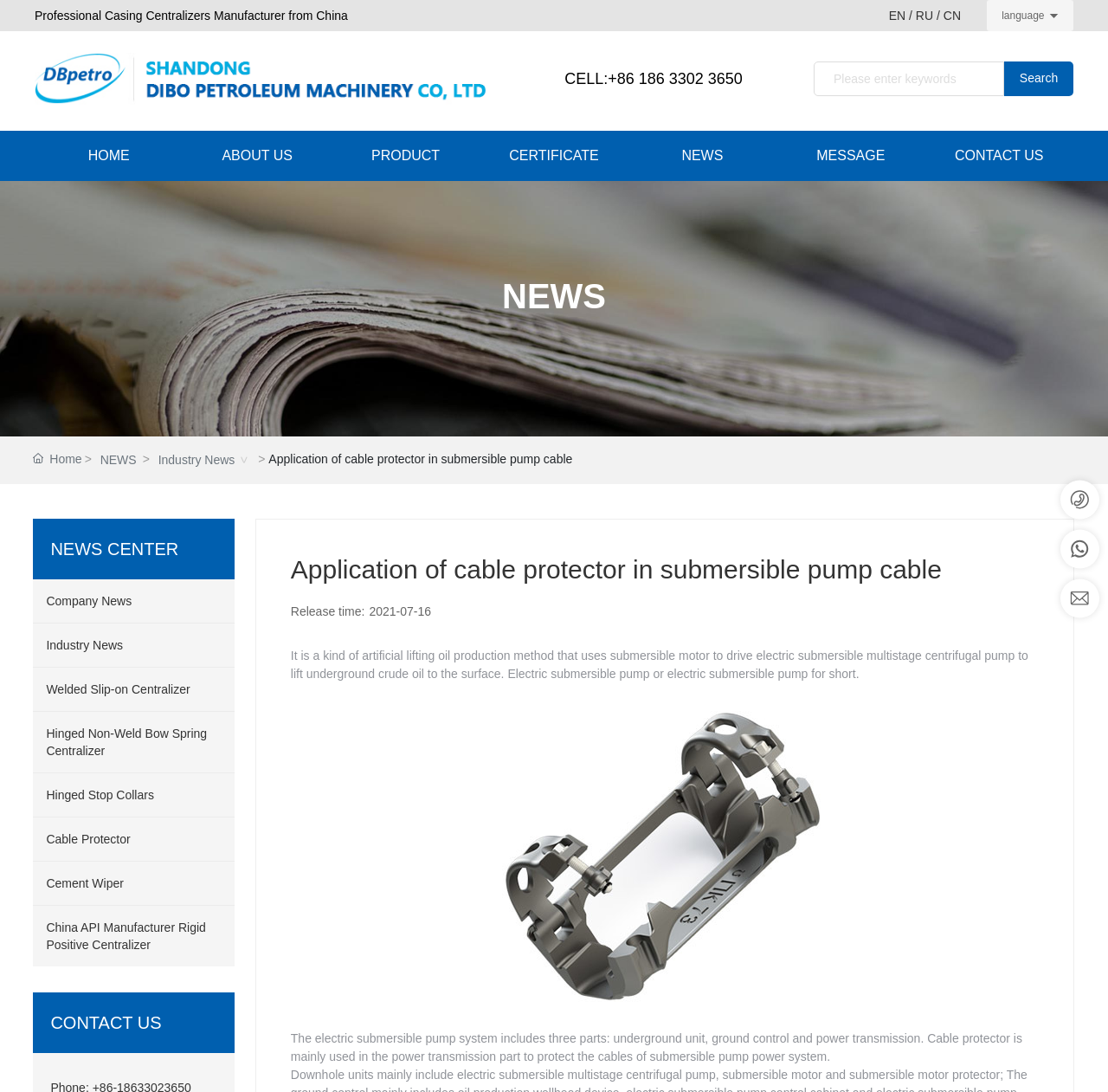Predict the bounding box of the UI element based on the description: "installment loans bad credit". The coordinates should be four float numbers between 0 and 1, formatted as [left, top, right, bottom].

None